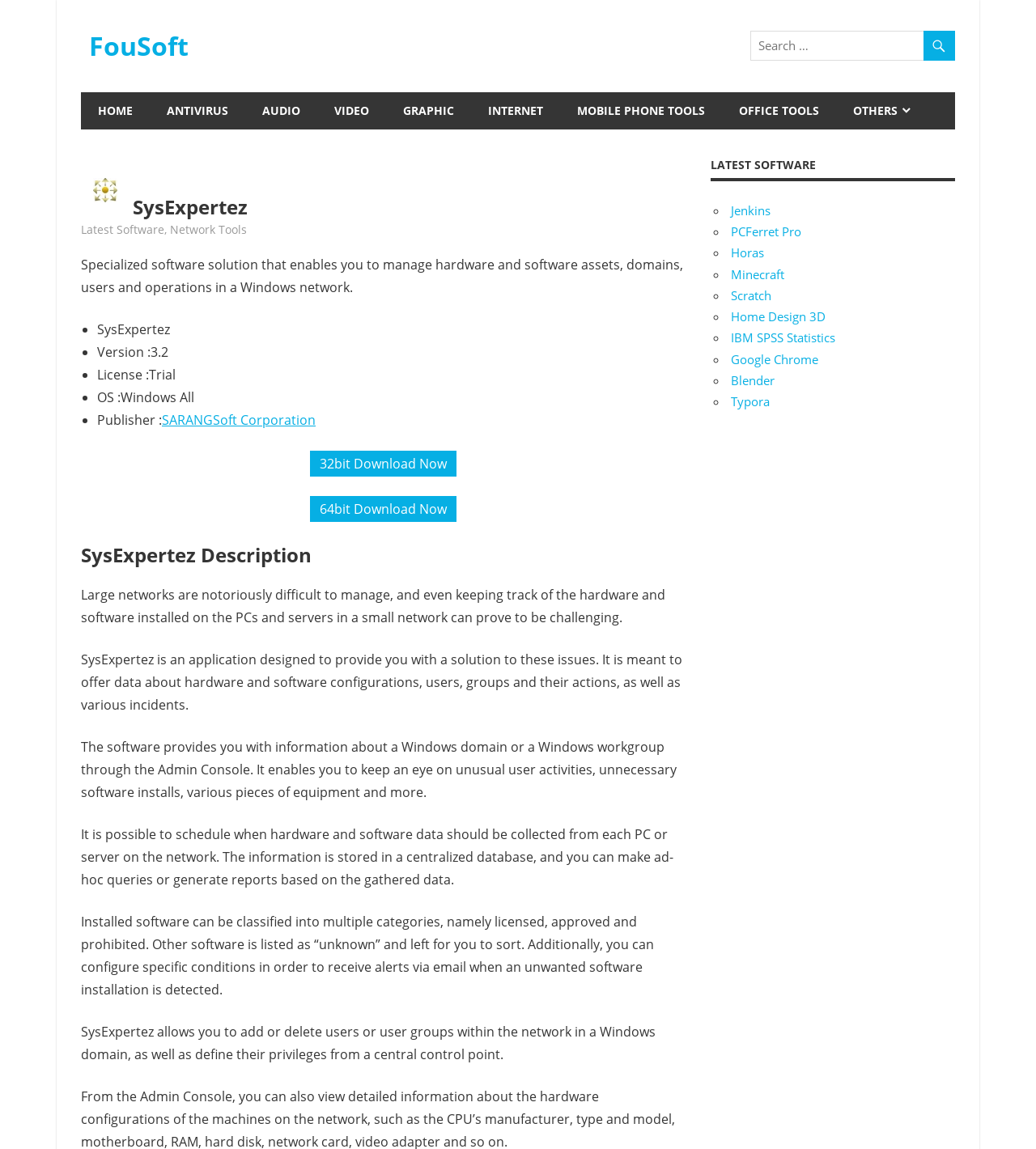Identify the bounding box for the described UI element: "name="s" placeholder="Search …" title="Search for:"".

[0.724, 0.026, 0.922, 0.053]